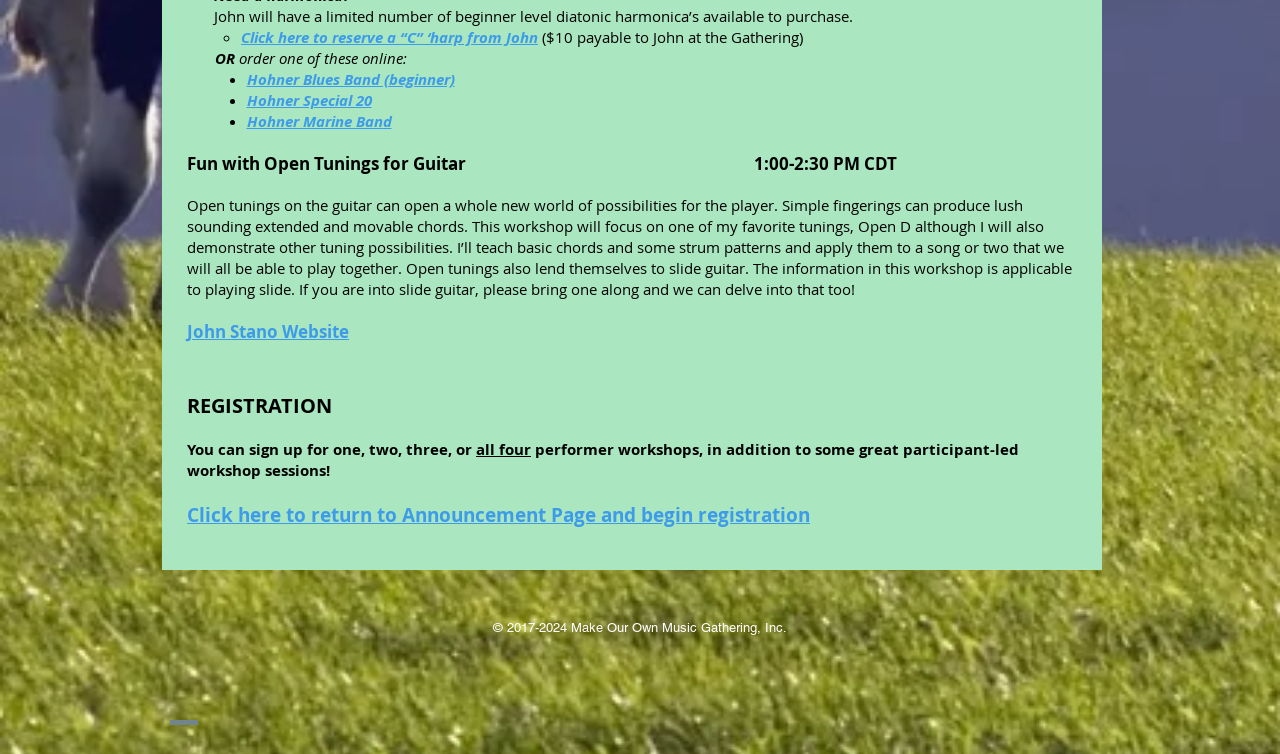Give the bounding box coordinates for this UI element: "John Stano Website". The coordinates should be four float numbers between 0 and 1, arranged as [left, top, right, bottom].

[0.146, 0.427, 0.273, 0.454]